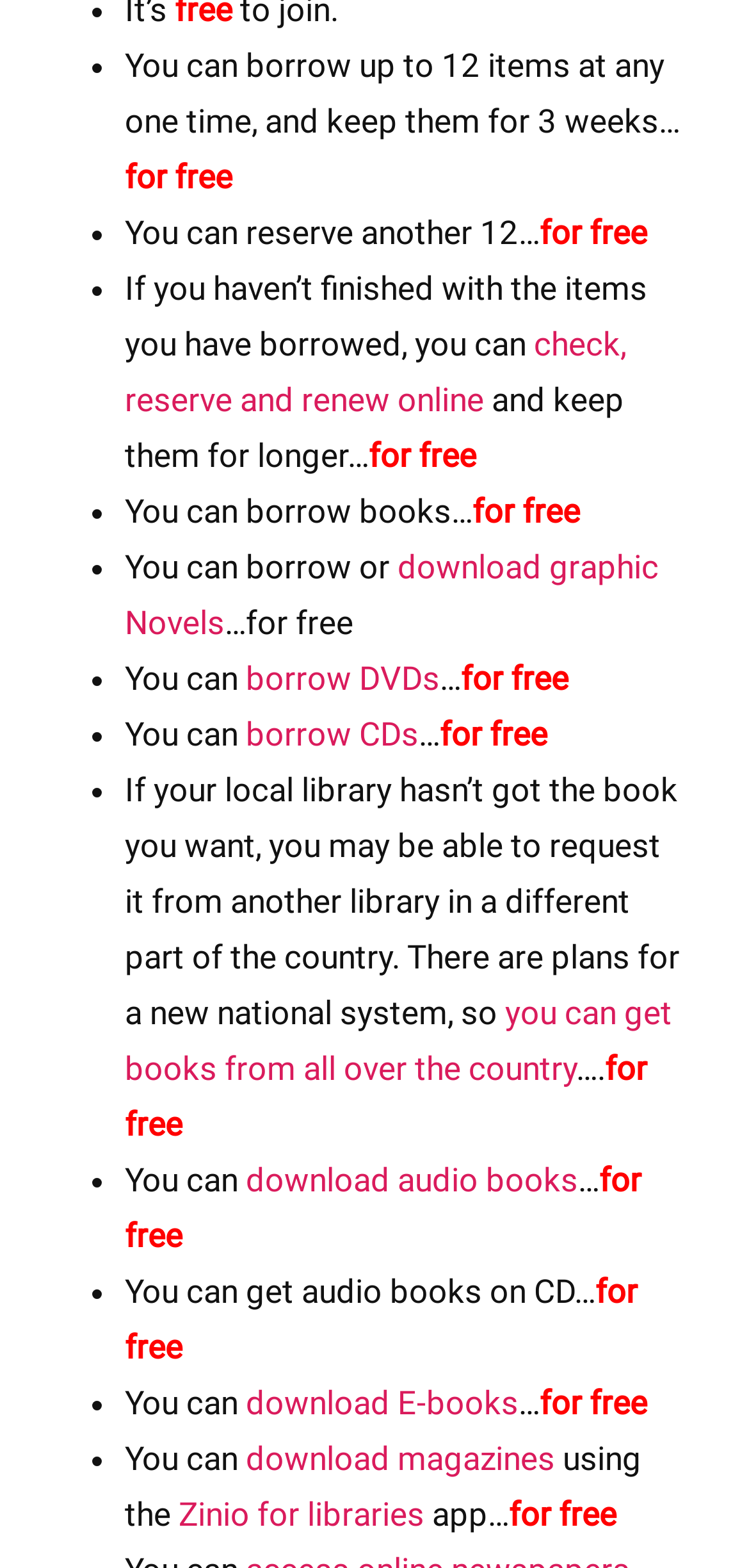Given the content of the image, can you provide a detailed answer to the question?
What is the duration for which borrowed items can be kept?

The webpage mentions that 'You can borrow up to 12 items at any one time, and keep them for 3 weeks…' which indicates that the borrowed items can be kept for a period of 3 weeks.